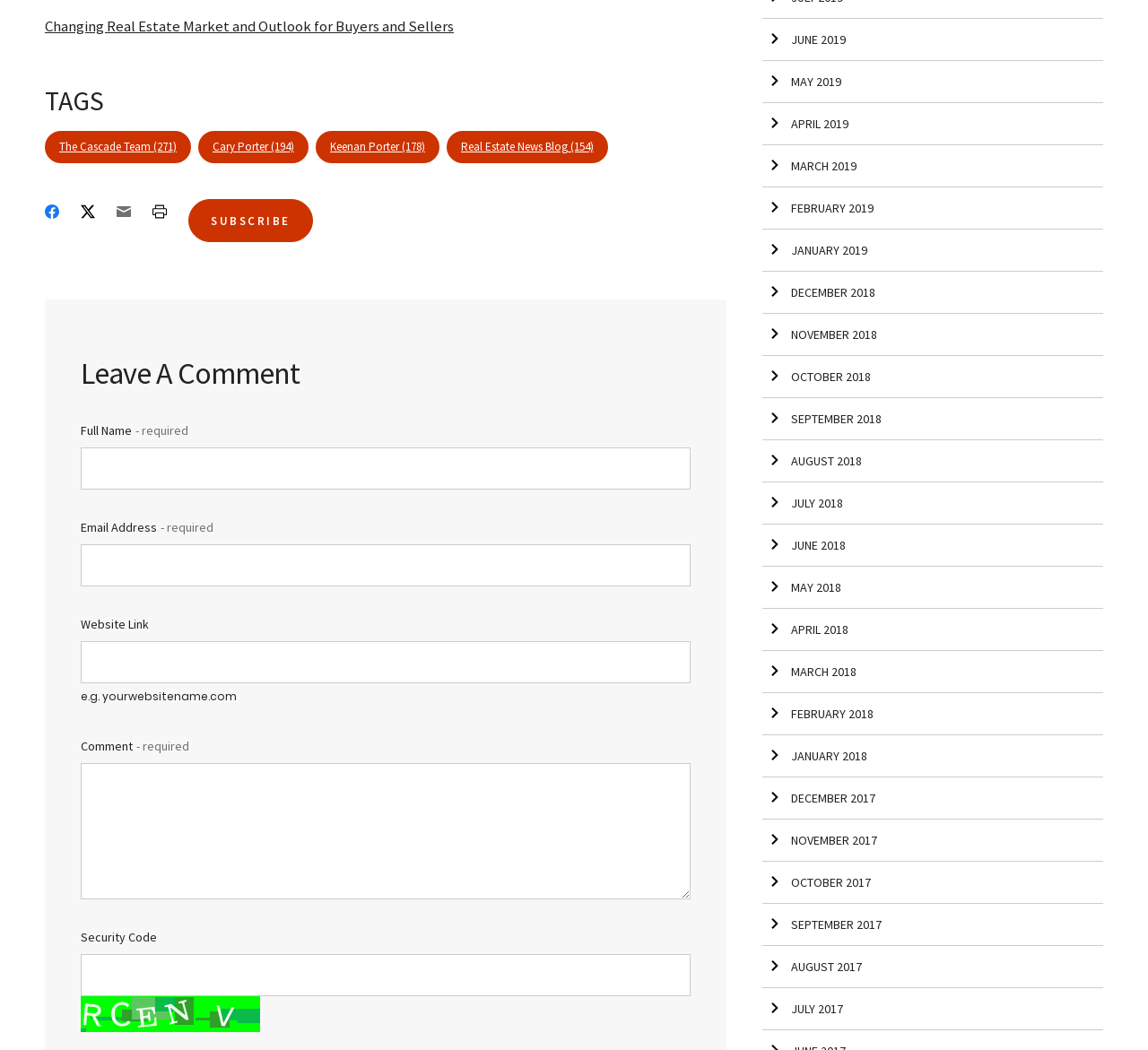Please determine the bounding box coordinates for the element that should be clicked to follow these instructions: "Click on the 'SUBSCRIBE' link".

[0.164, 0.189, 0.272, 0.23]